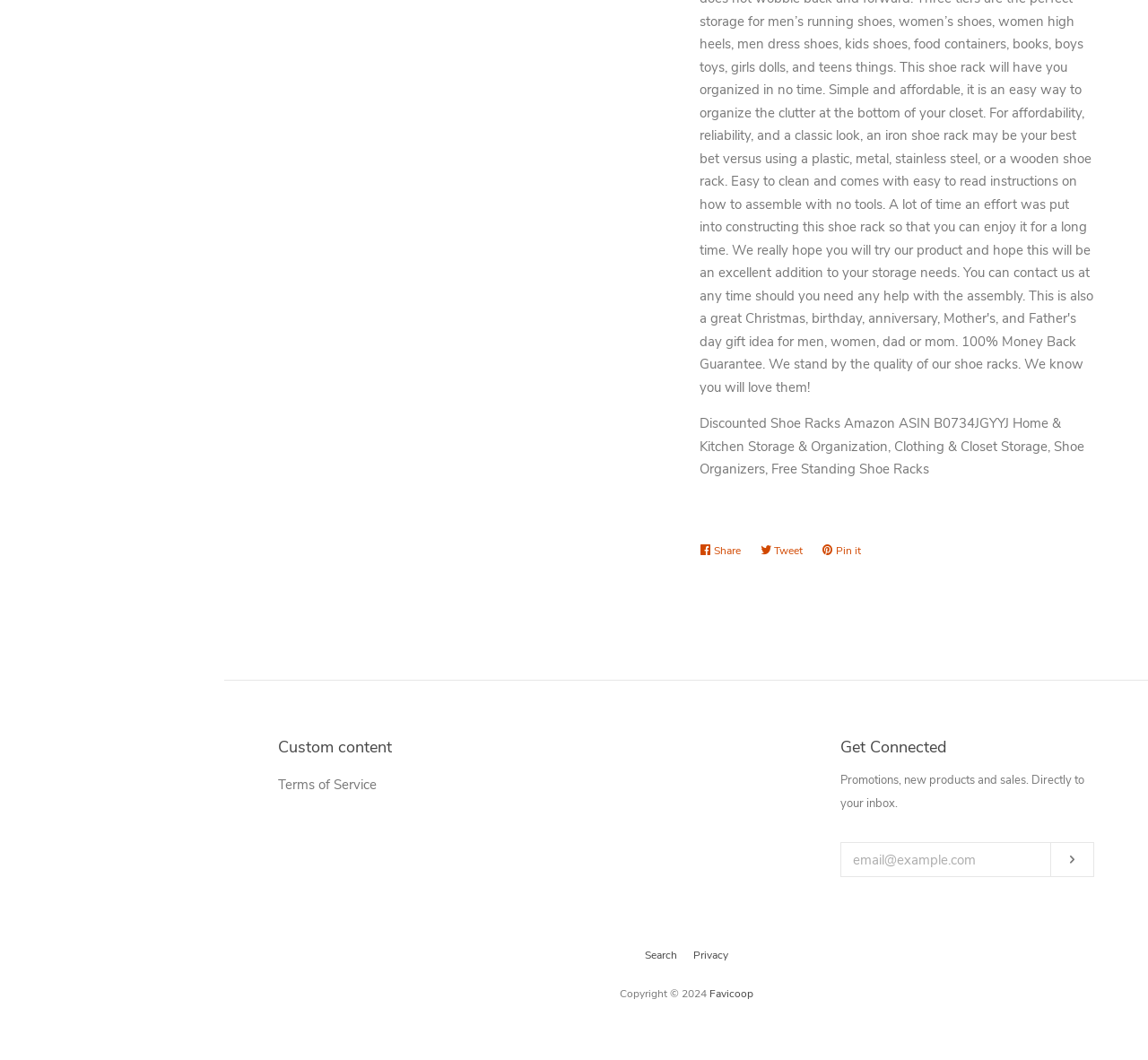What is the purpose of the 'Subscribe' button?
Analyze the image and provide a thorough answer to the question.

The purpose of the 'Subscribe' button can be determined by looking at its location and the surrounding elements. The button is located near the textbox element and the StaticText element with the text 'Enter your email' and 'Promotions, new products and sales. Directly to your inbox.'. This suggests that the button is used to subscribe to a newsletter or promotional emails.